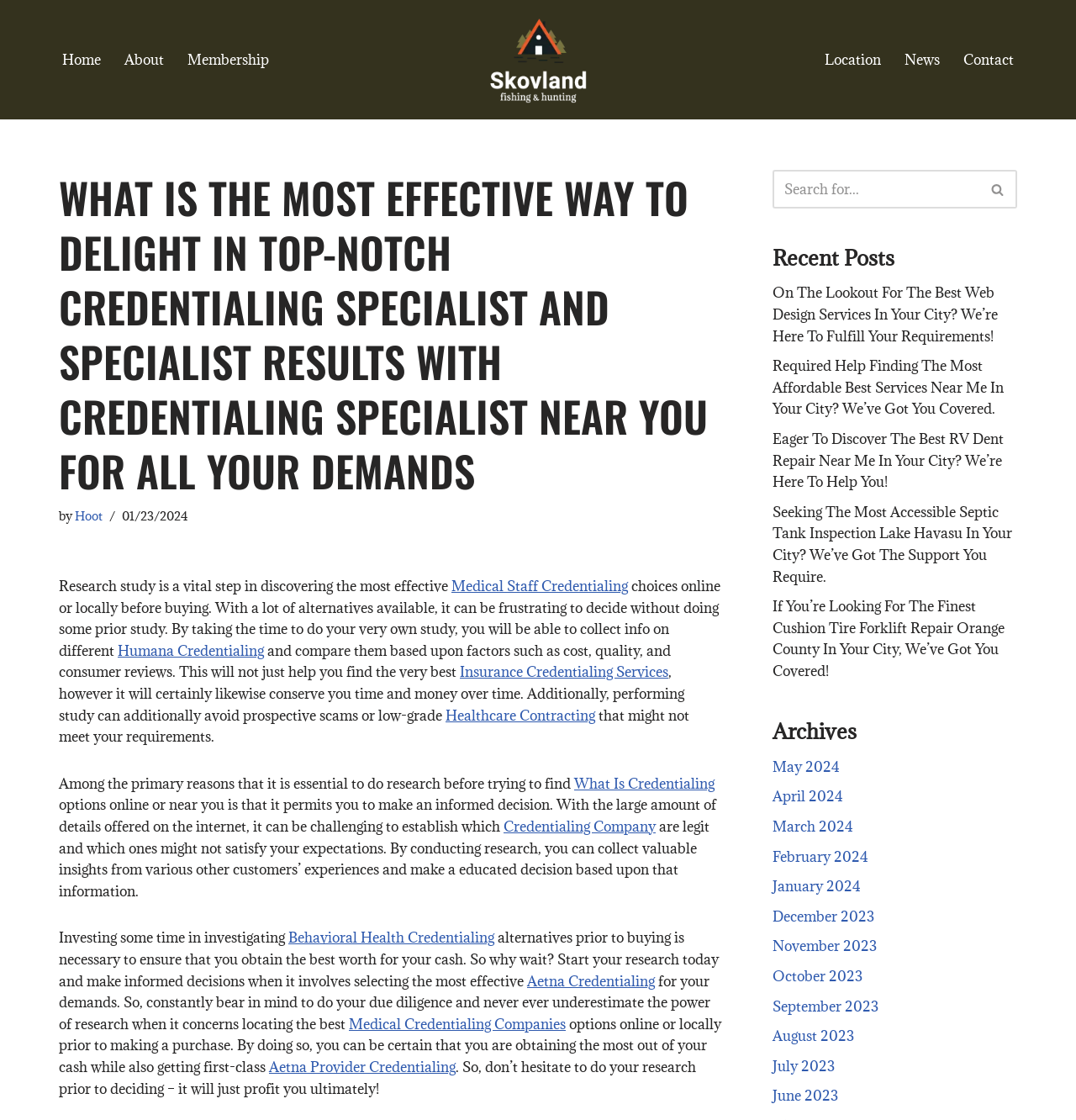Illustrate the webpage with a detailed description.

This webpage appears to be a blog or article page focused on medical staff credentialing. At the top, there is a navigation menu with links to "Home", "About", "Membership", and other sections. Below this, there is a prominent heading that reads "WHAT IS THE MOST EFFECTIVE WAY TO DELIGHT IN TOP-NOTCH CREDENTIALING SPECIALIST AND SPECIALIST RESULTS WITH CREDENTIALING SPECIALIST NEAR YOU FOR ALL YOUR DEMANDS". 

The main content of the page is a lengthy article that discusses the importance of research in finding the most effective medical staff credentialing options. The article is divided into several paragraphs, with links to related topics such as "Medical Staff Credentialing", "Humana Credentialing", and "Insurance Credentialing Services" scattered throughout. 

On the right-hand side of the page, there is a search bar with a magnifying glass icon, allowing users to search for specific topics. Below this, there is a section titled "Recent Posts" that lists several links to other articles on the site, including topics unrelated to medical staff credentialing. 

Further down the page, there is an "Archives" section that lists links to articles from previous months, dating back to June 2023. The page also features a secondary navigation menu at the bottom with links to "Location", "News", and "Contact" sections.